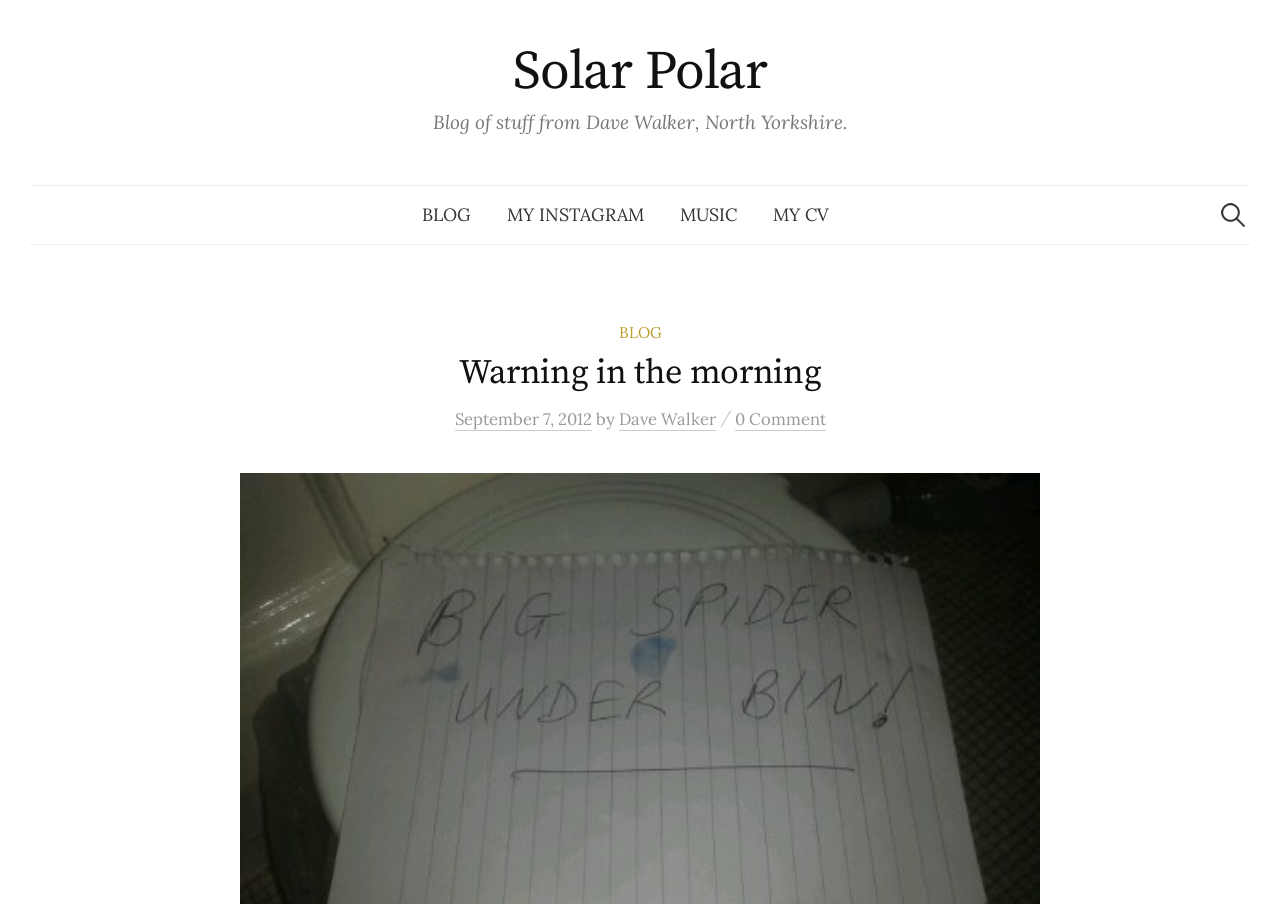Is there a search function on the blog?
Answer with a single word or short phrase according to what you see in the image.

Yes